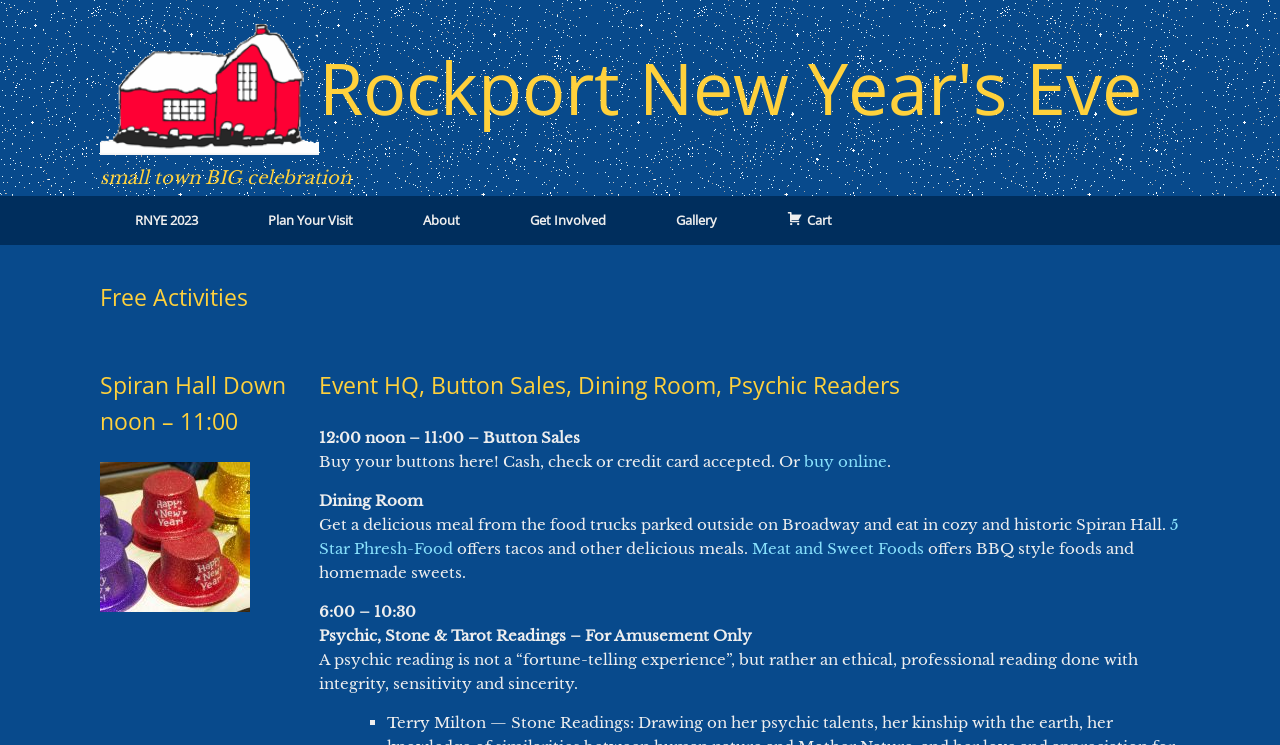Show the bounding box coordinates of the element that should be clicked to complete the task: "Click the RNYE logo".

[0.078, 0.017, 0.249, 0.215]